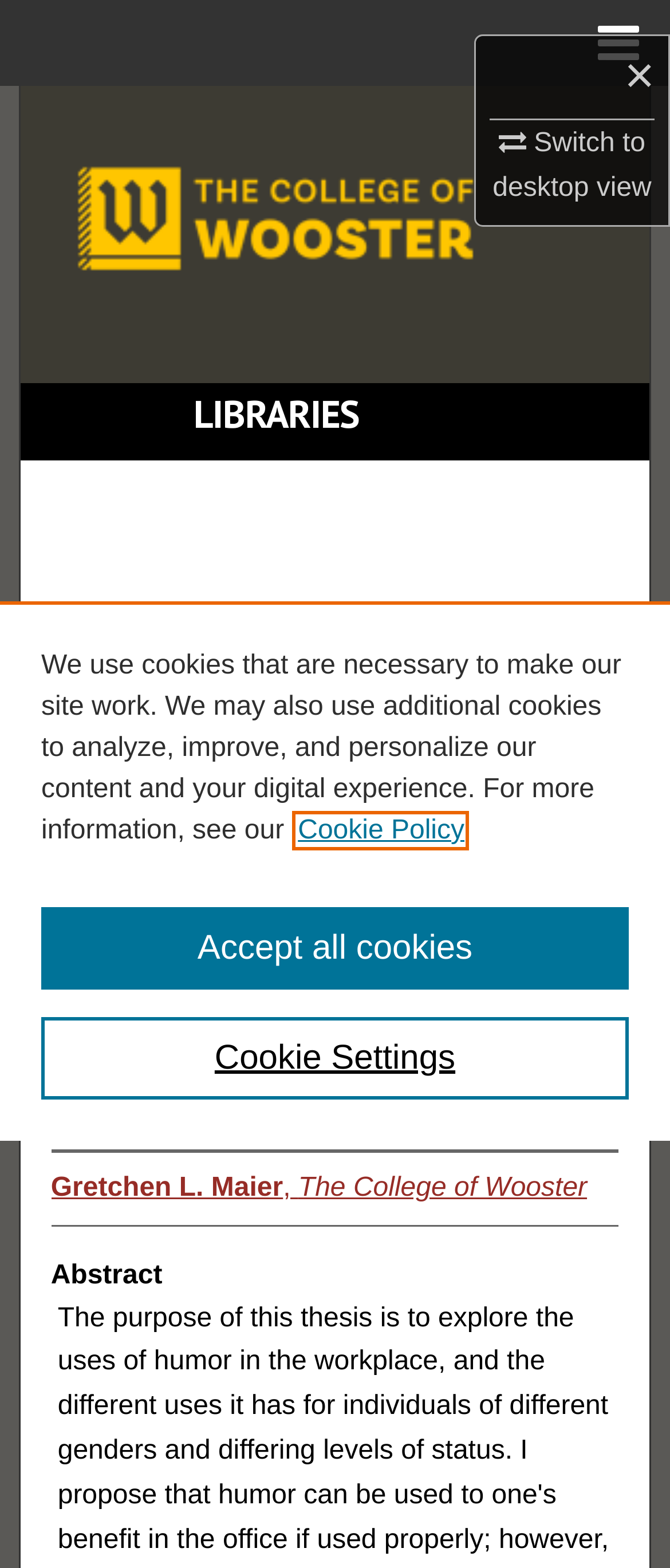Respond with a single word or phrase to the following question:
What is the name of the college?

The College of Wooster